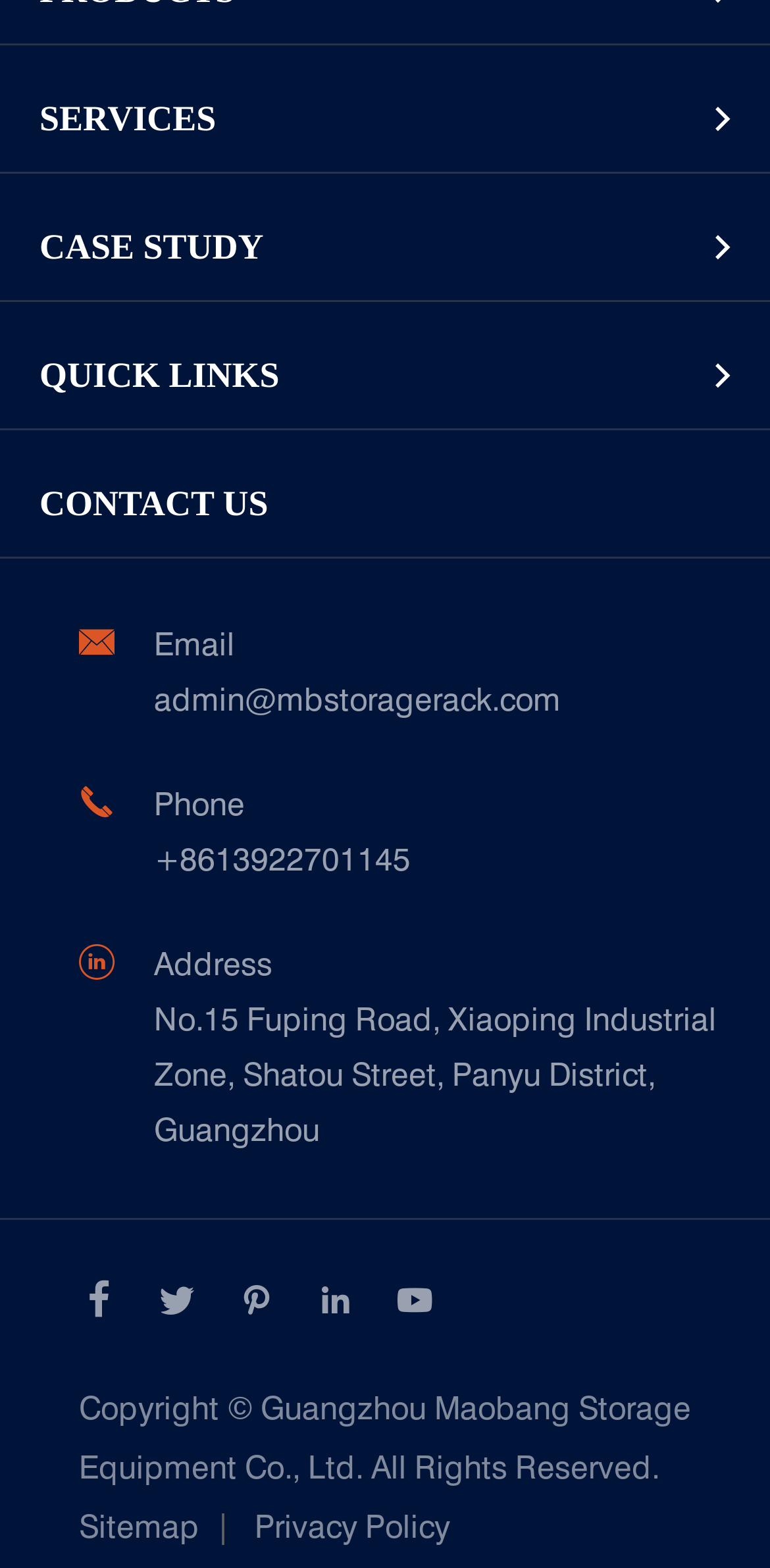Please identify the bounding box coordinates for the region that you need to click to follow this instruction: "Go to Sitemap".

[0.103, 0.956, 0.259, 0.994]